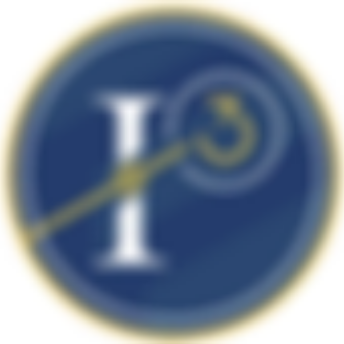Please look at the image and answer the question with a detailed explanation: What is the purpose of the golden line in the logo?

According to the caption, the thin golden line intersects the circle, and its purpose is to enhance the logo's modern aesthetic, suggesting that it adds a touch of modernity to the overall design.